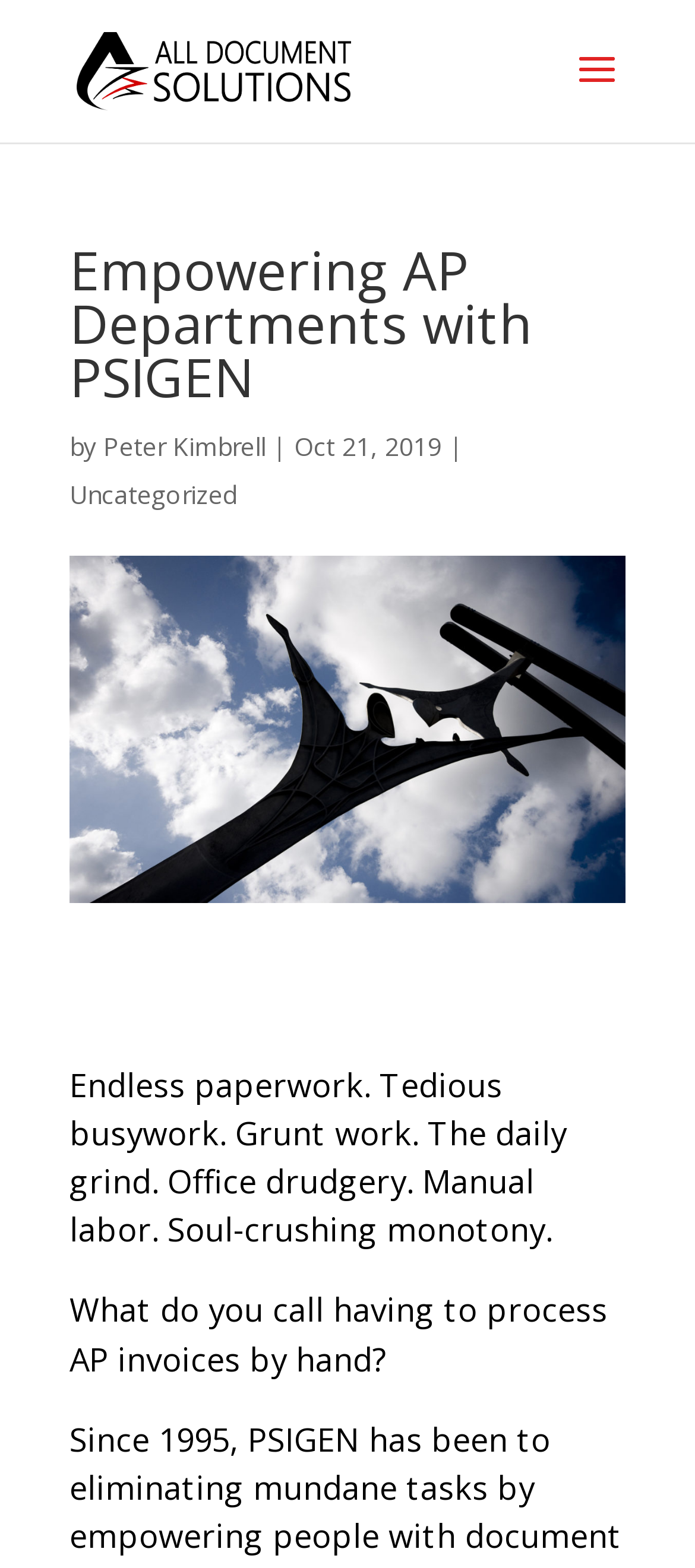What is the tone of the introductory text?
Please provide a single word or phrase based on the screenshot.

Negative